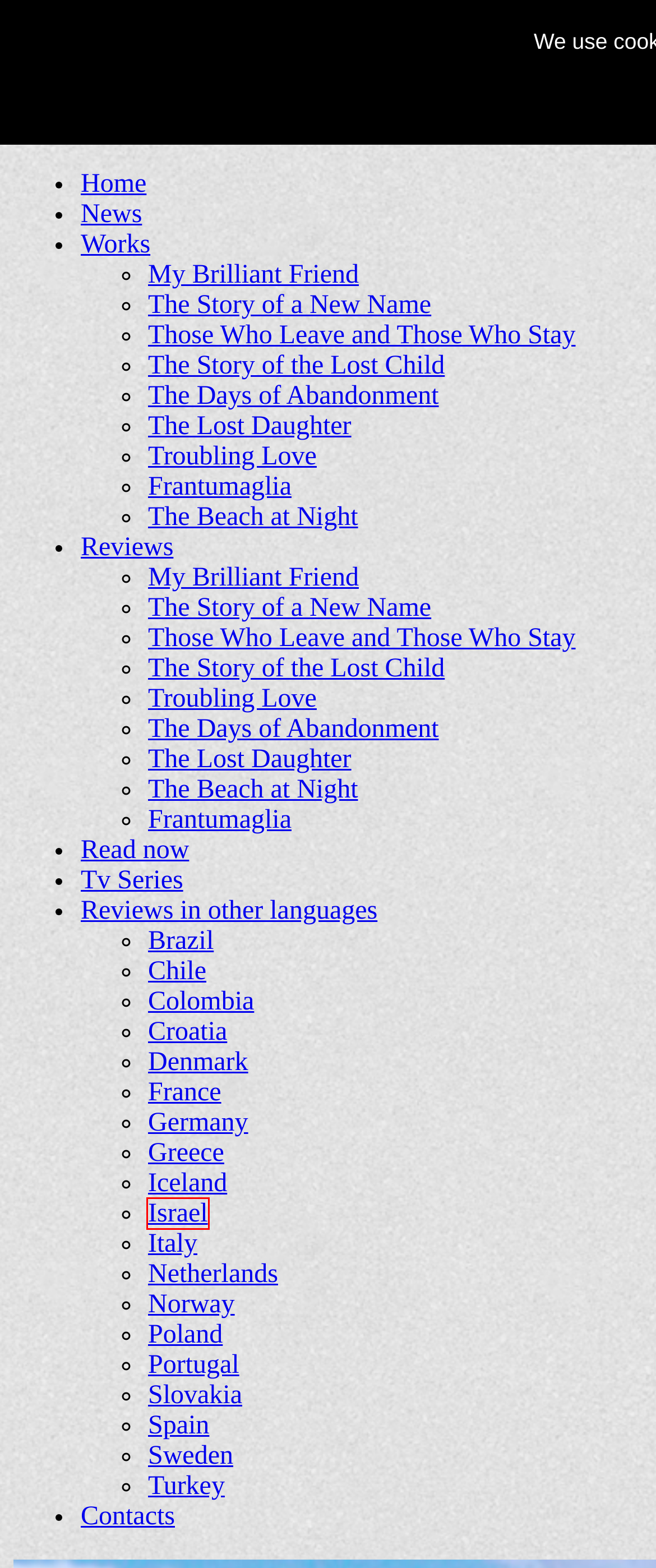Analyze the screenshot of a webpage that features a red rectangle bounding box. Pick the webpage description that best matches the new webpage you would see after clicking on the element within the red bounding box. Here are the candidates:
A. The Story of the Lost Child | Elena Ferrante
B. Slovakia | Elena Ferrante
C. Israel | Elena Ferrante
D. Reviews in other languages | Elena Ferrante
E. Netherlands | Elena Ferrante
F. Denmark | Elena Ferrante
G. The Beach at Night | Elena Ferrante
H. The Story of a New Name | Elena Ferrante

C